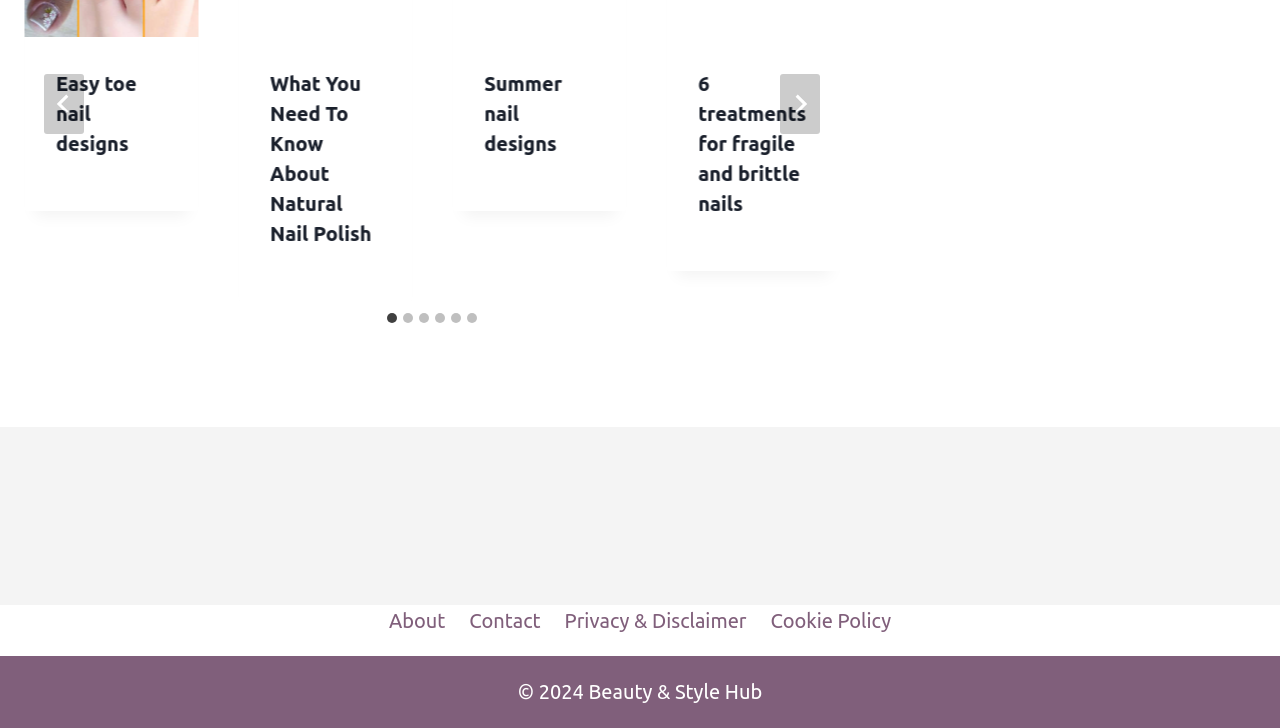Provide the bounding box coordinates, formatted as (top-left x, top-left y, bottom-right x, bottom-right y), with all values being floating point numbers between 0 and 1. Identify the bounding box of the UI element that matches the description: How to paint your nails

[0.713, 0.1, 0.789, 0.214]